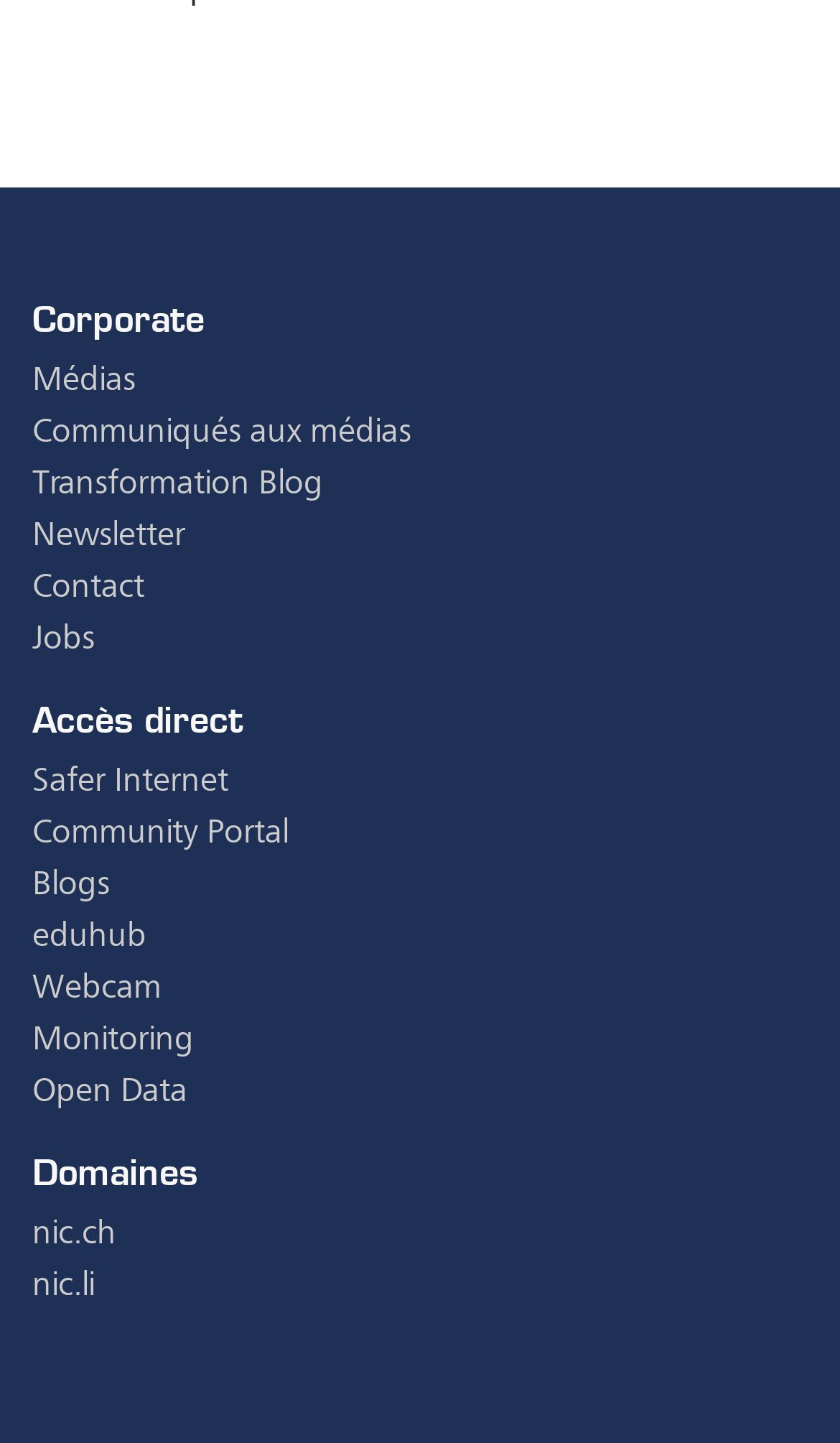What is the first menu item?
Please look at the screenshot and answer in one word or a short phrase.

Médias